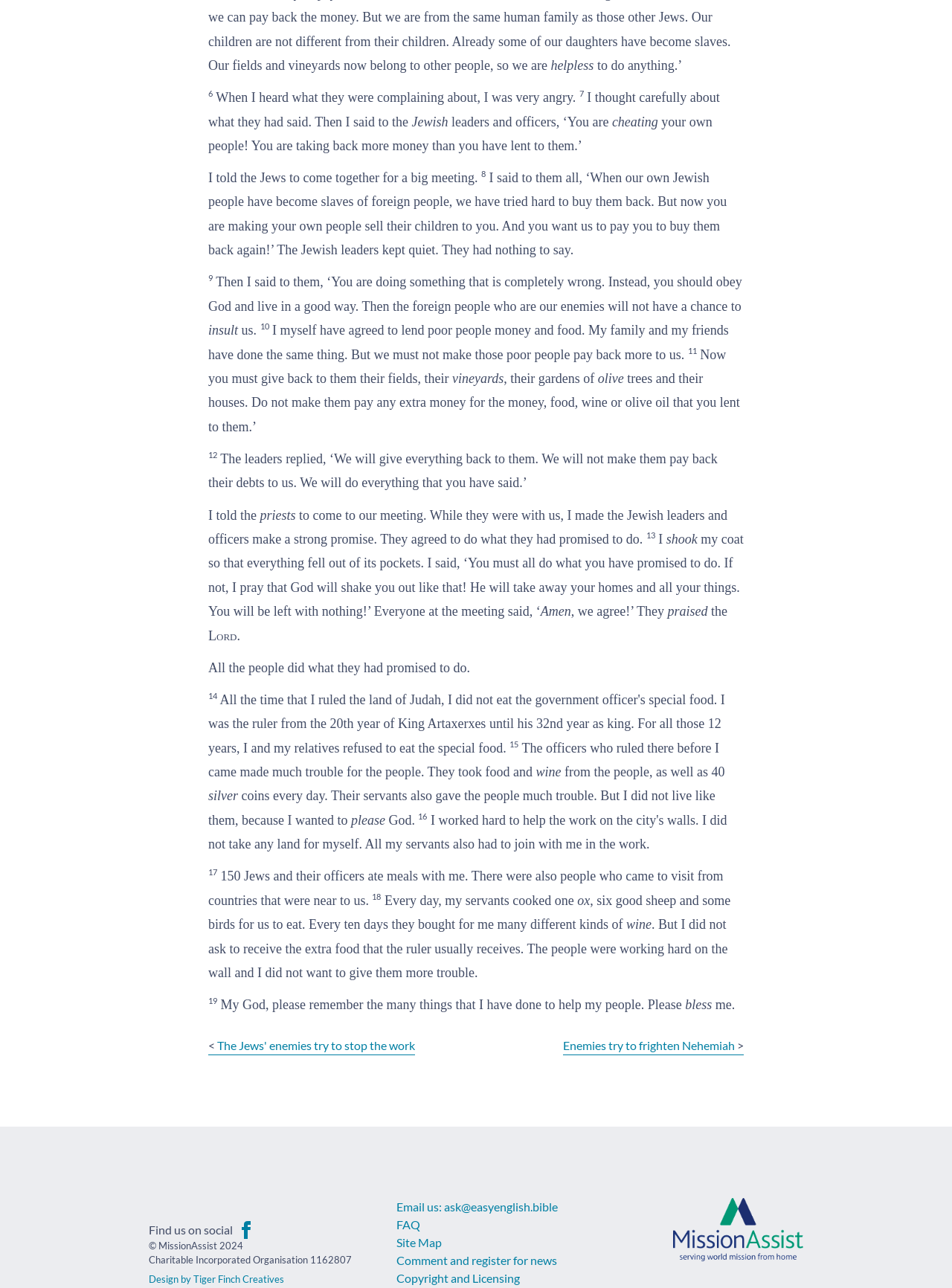Locate the UI element described by Topics in the provided webpage screenshot. Return the bounding box coordinates in the format (top-left x, top-left y, bottom-right x, bottom-right y), ensuring all values are between 0 and 1.

None